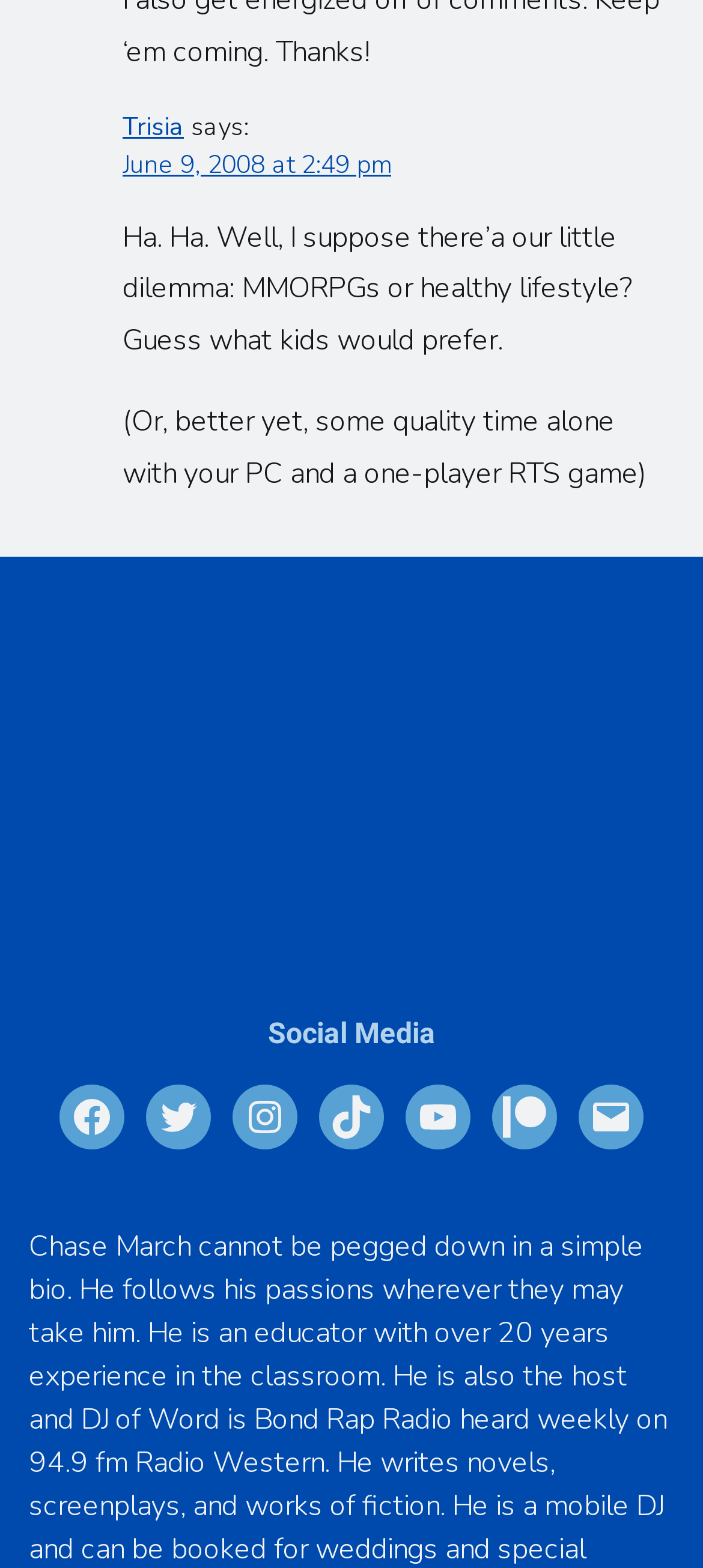Determine the bounding box for the described HTML element: "Instagram". Ensure the coordinates are four float numbers between 0 and 1 in the format [left, top, right, bottom].

[0.331, 0.692, 0.423, 0.734]